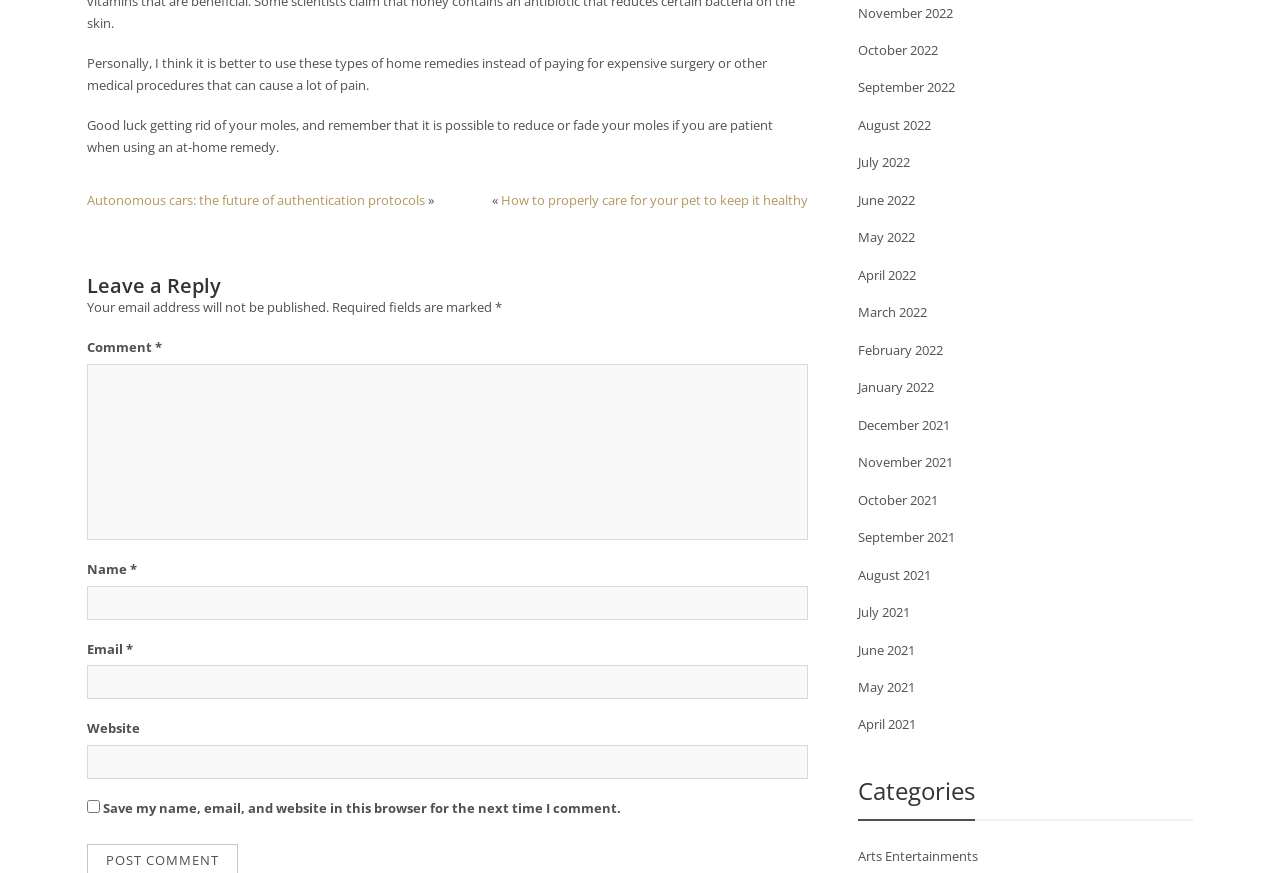Kindly determine the bounding box coordinates for the area that needs to be clicked to execute this instruction: "Read about autonomous cars".

[0.068, 0.219, 0.332, 0.24]